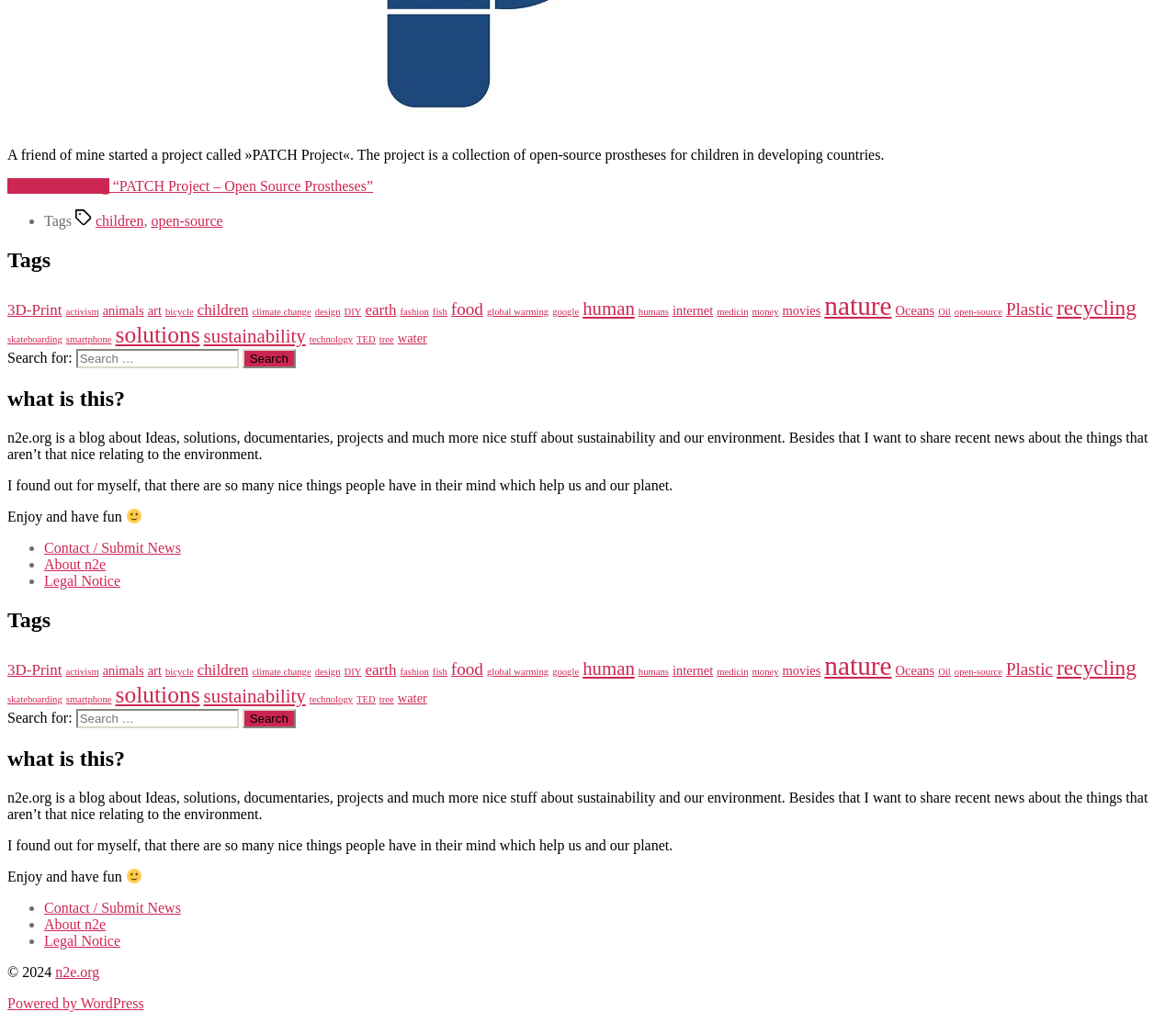Pinpoint the bounding box coordinates of the clickable area necessary to execute the following instruction: "view previous post". The coordinates should be given as four float numbers between 0 and 1, namely [left, top, right, bottom].

None